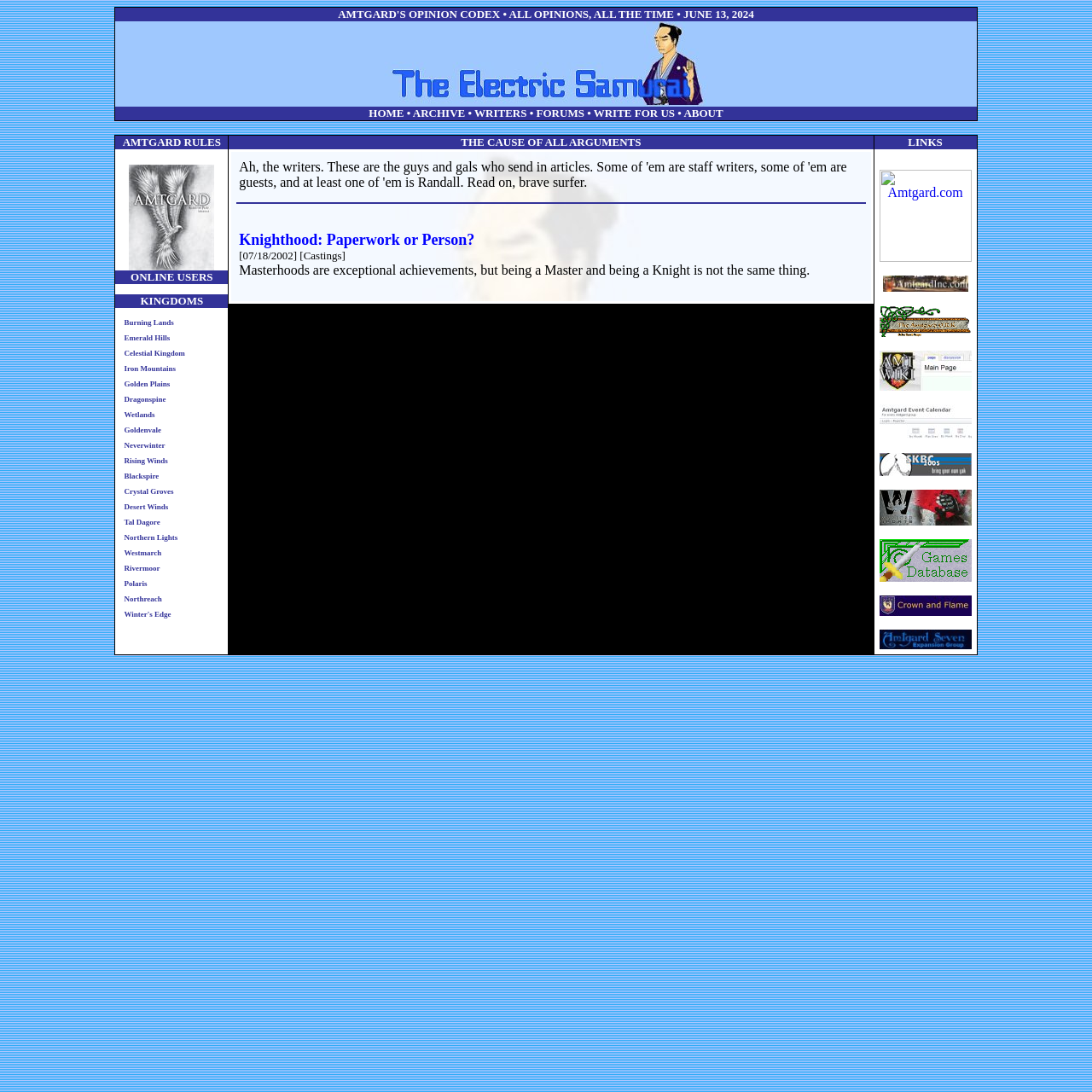Reply to the question with a single word or phrase:
What are the categories listed in the top navigation bar?

HOME, ARCHIVE, WRITERS, FORUMS, WRITE FOR US, ABOUT